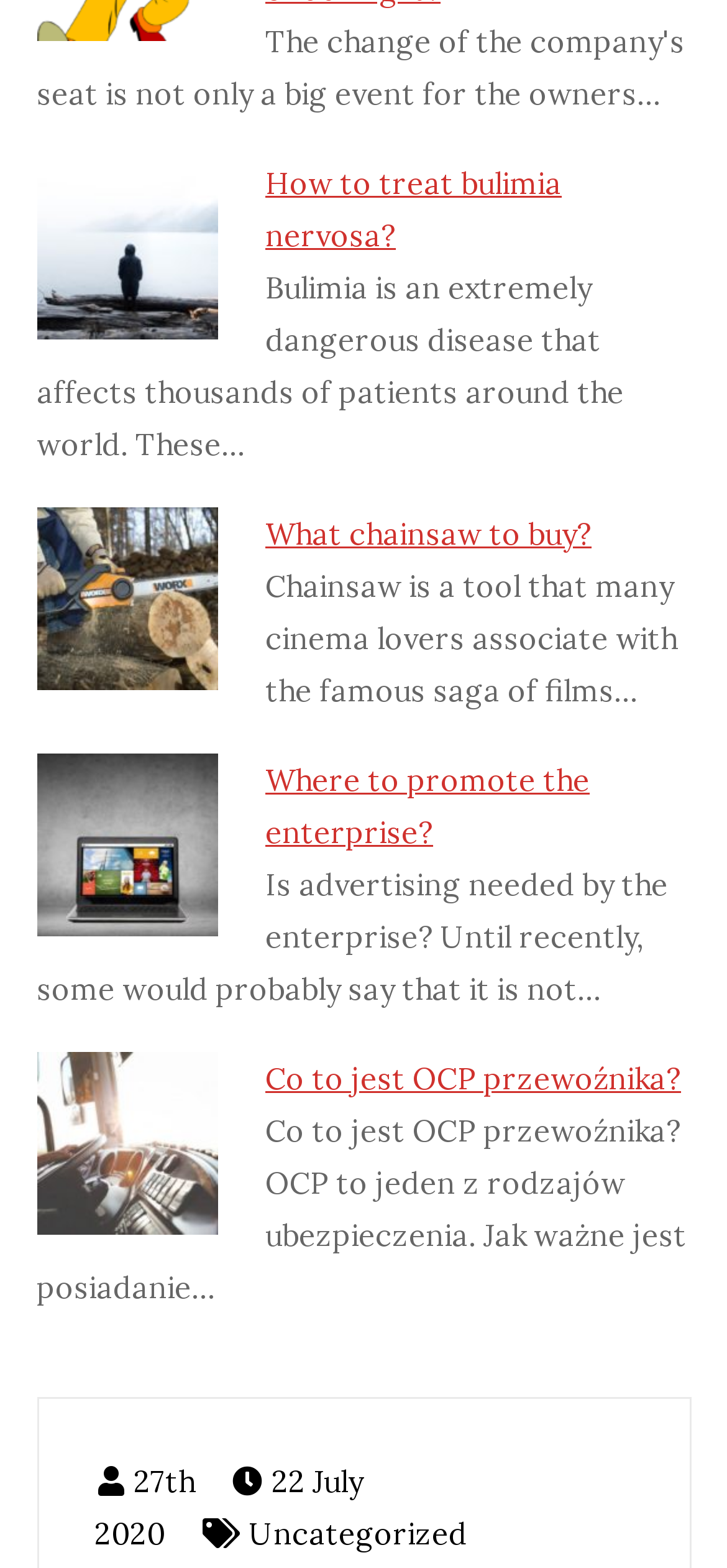What is the topic of the fifth link?
Based on the screenshot, respond with a single word or phrase.

OCP przewoźnika